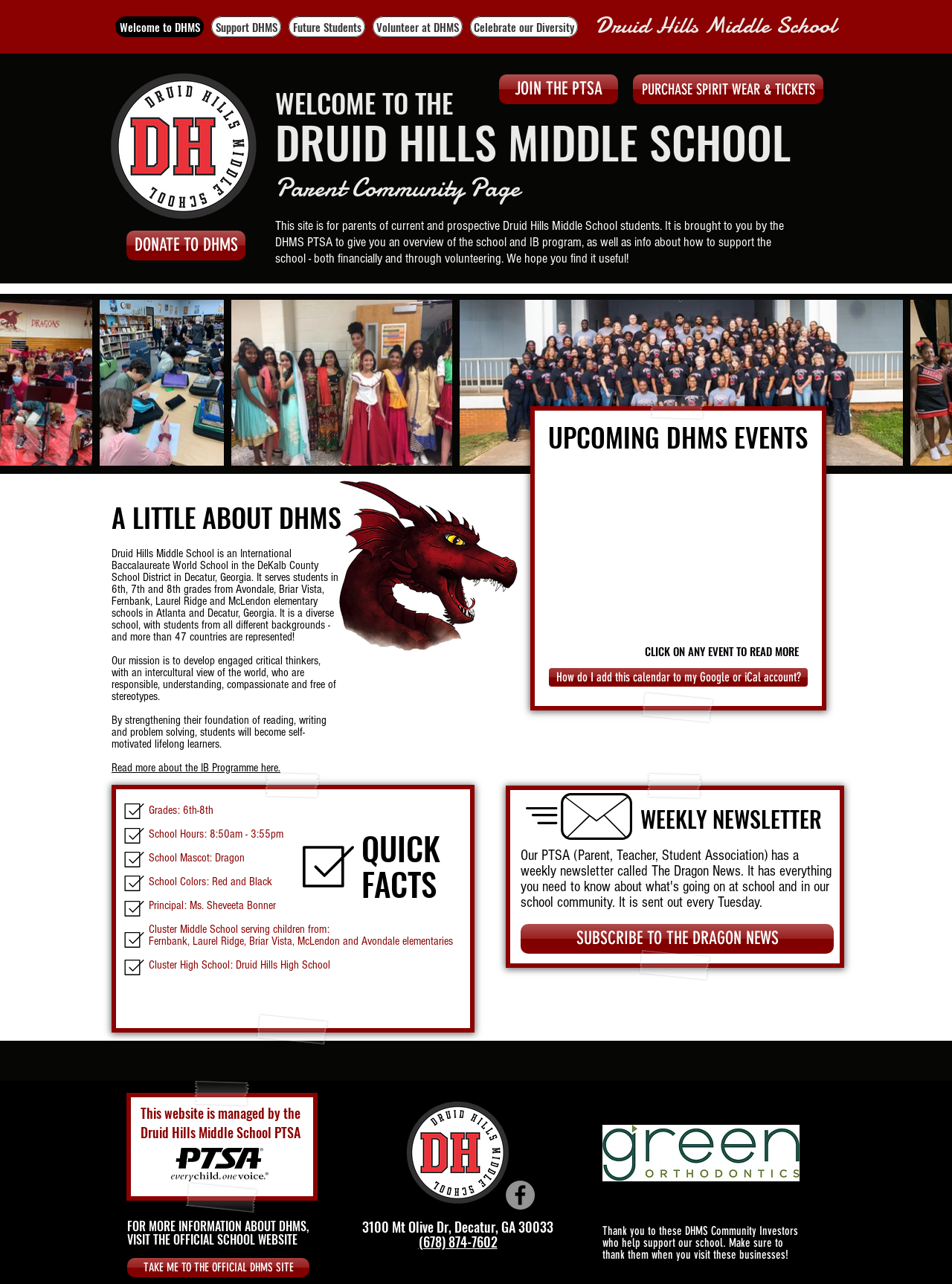What is the school's mascot?
Kindly answer the question with as much detail as you can.

I found the answer by looking at the static text element with the text 'School Mascot: Dragon' which is located in the 'QUICK FACTS' section of the webpage.